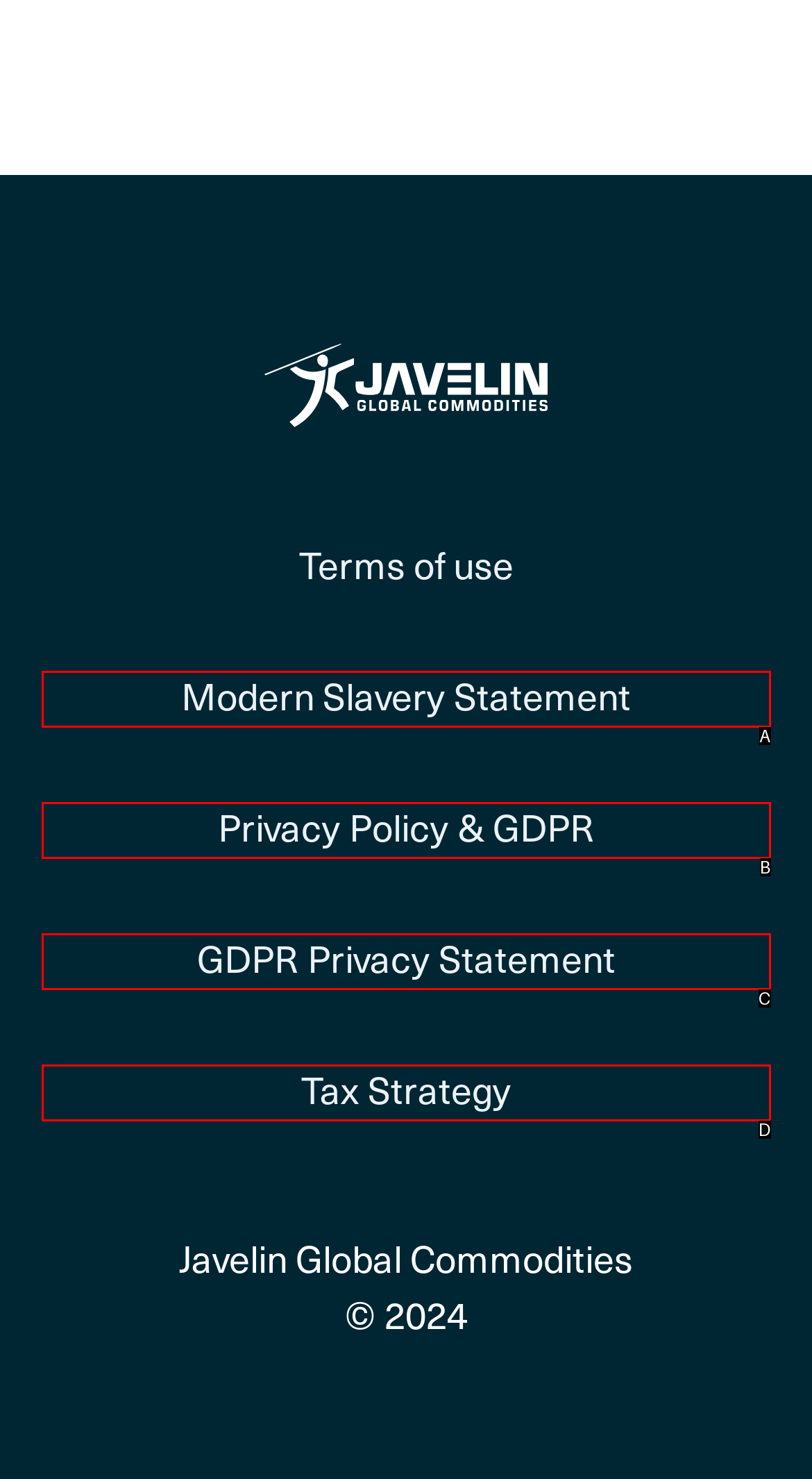Match the element description: Privacy Policy & GDPR to the correct HTML element. Answer with the letter of the selected option.

B